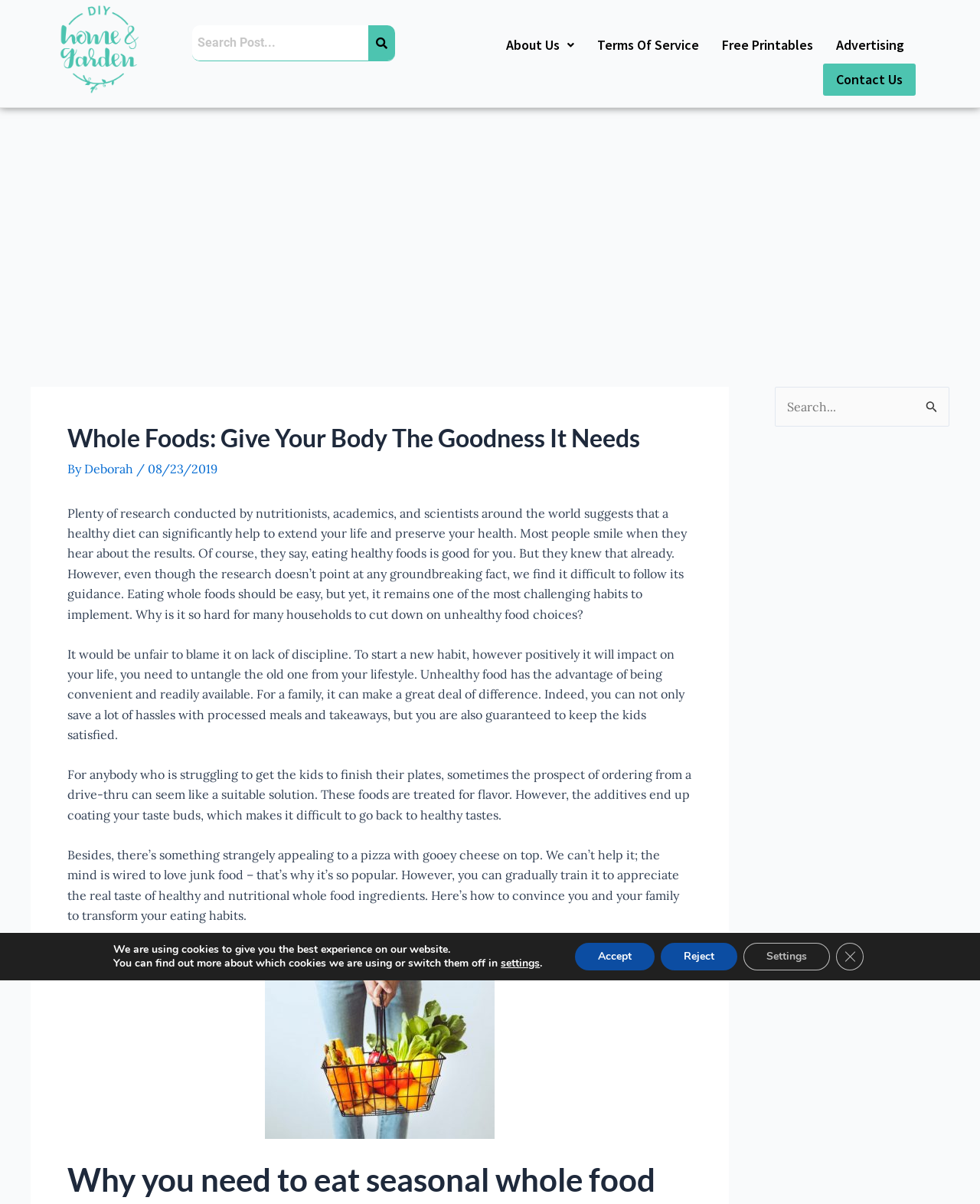Please mark the clickable region by giving the bounding box coordinates needed to complete this instruction: "Search for whole foods".

[0.196, 0.021, 0.403, 0.051]